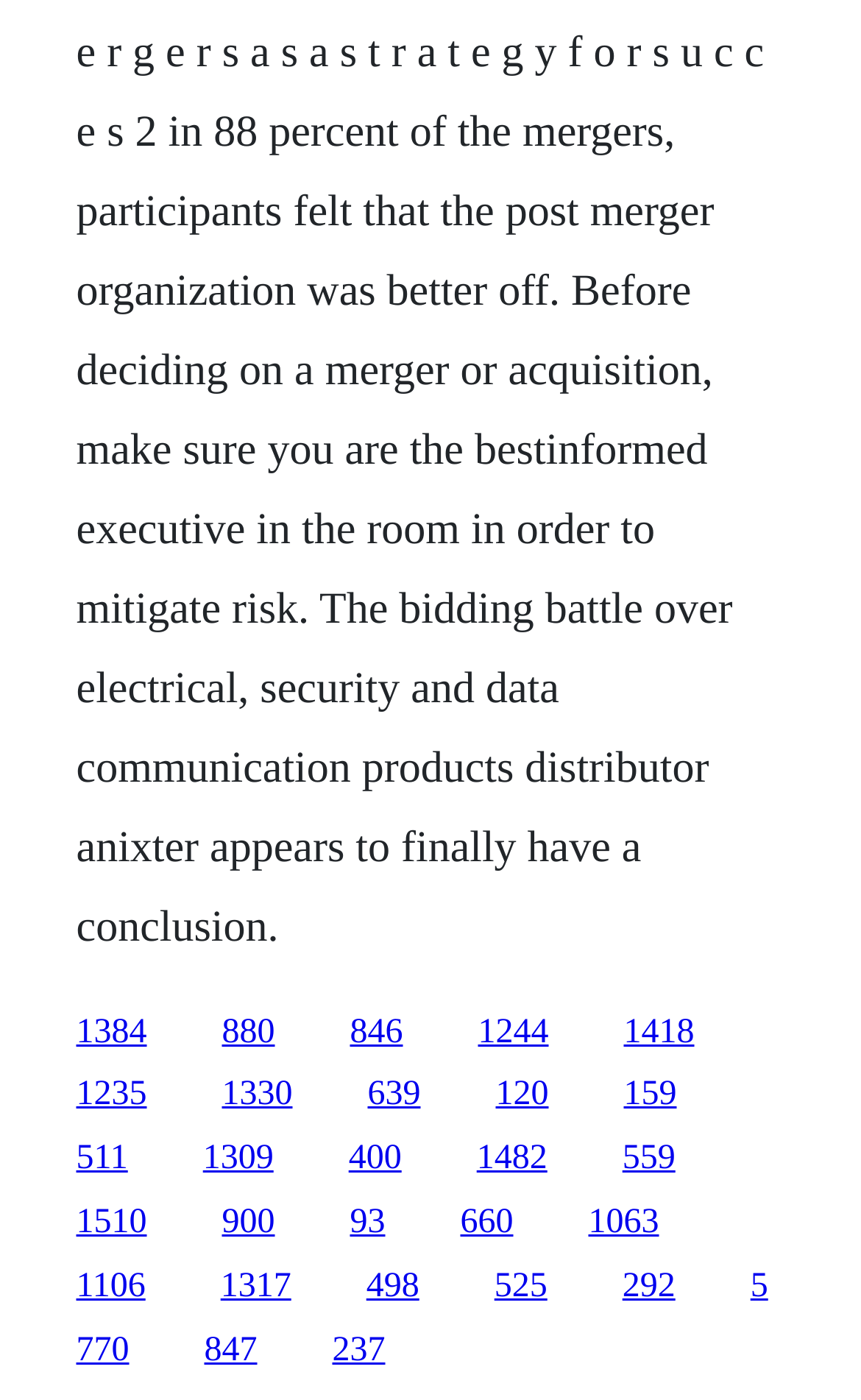How many links are on the webpage?
Refer to the image and provide a one-word or short phrase answer.

24